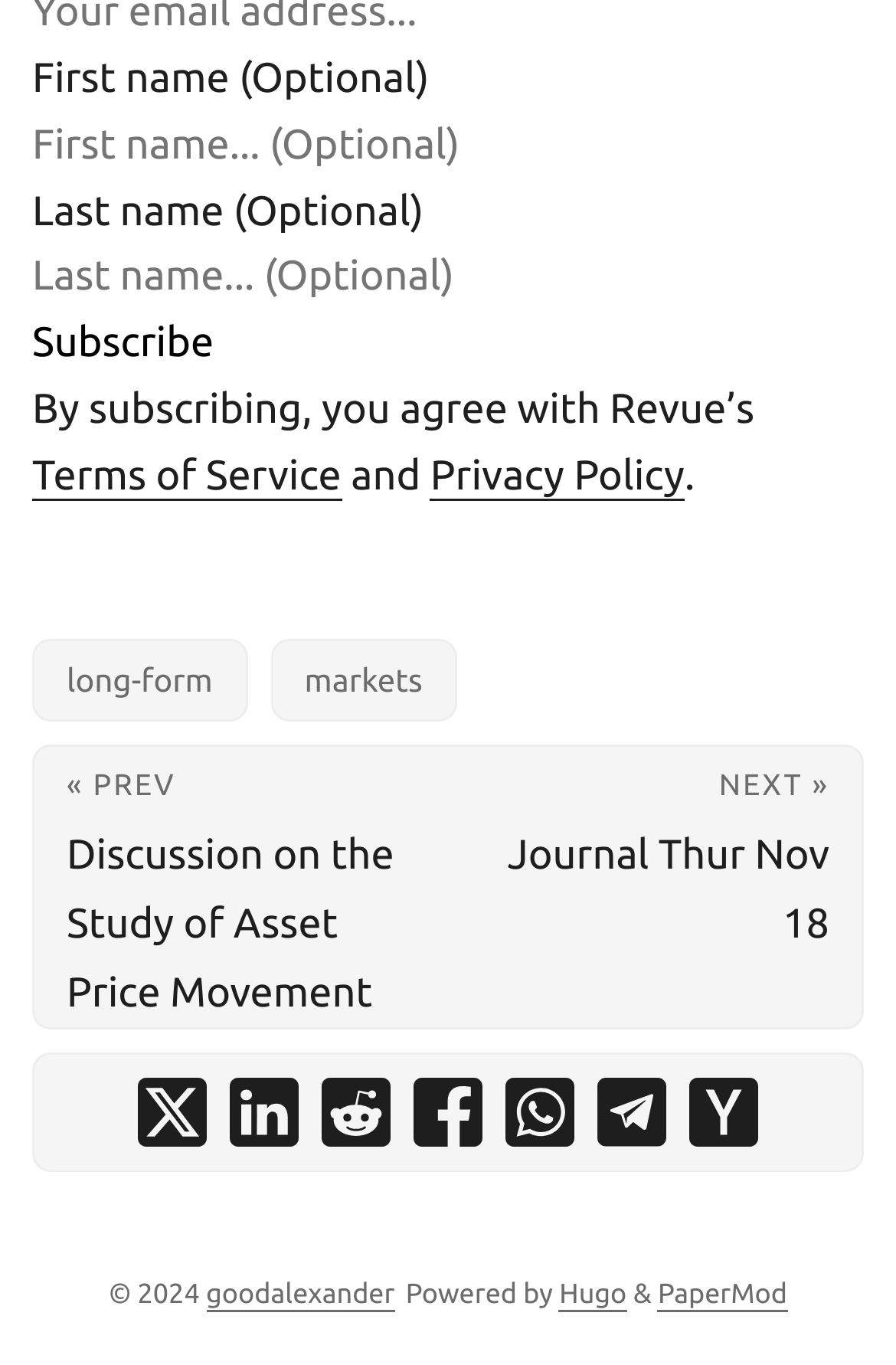Find the bounding box coordinates of the UI element according to this description: "name="member[subscribe]" value="Subscribe"".

[0.036, 0.228, 0.239, 0.276]